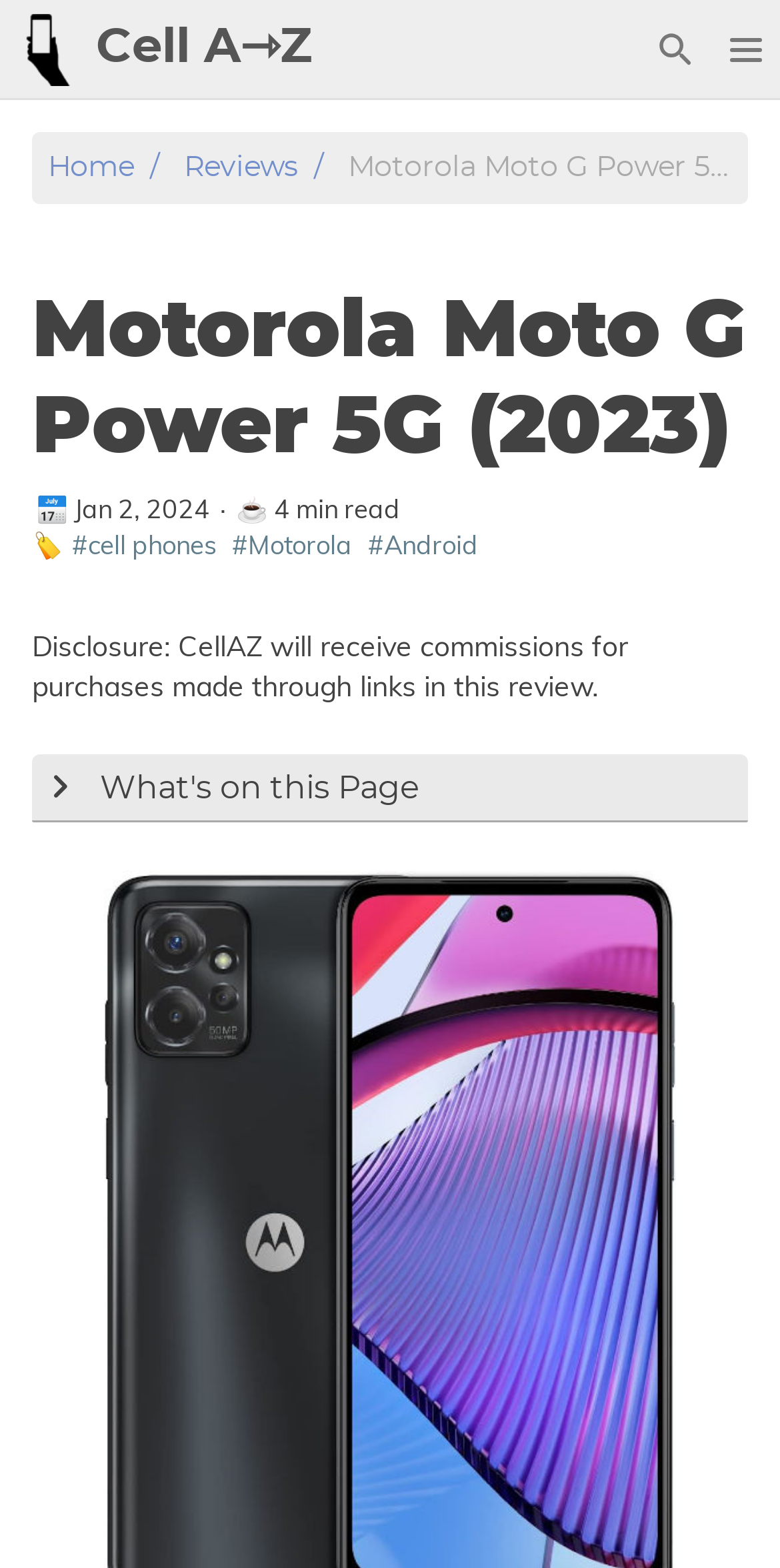Please identify the bounding box coordinates of the element on the webpage that should be clicked to follow this instruction: "Read the Motorola Moto G Power 5G (2023) review". The bounding box coordinates should be given as four float numbers between 0 and 1, formatted as [left, top, right, bottom].

[0.041, 0.181, 0.959, 0.304]